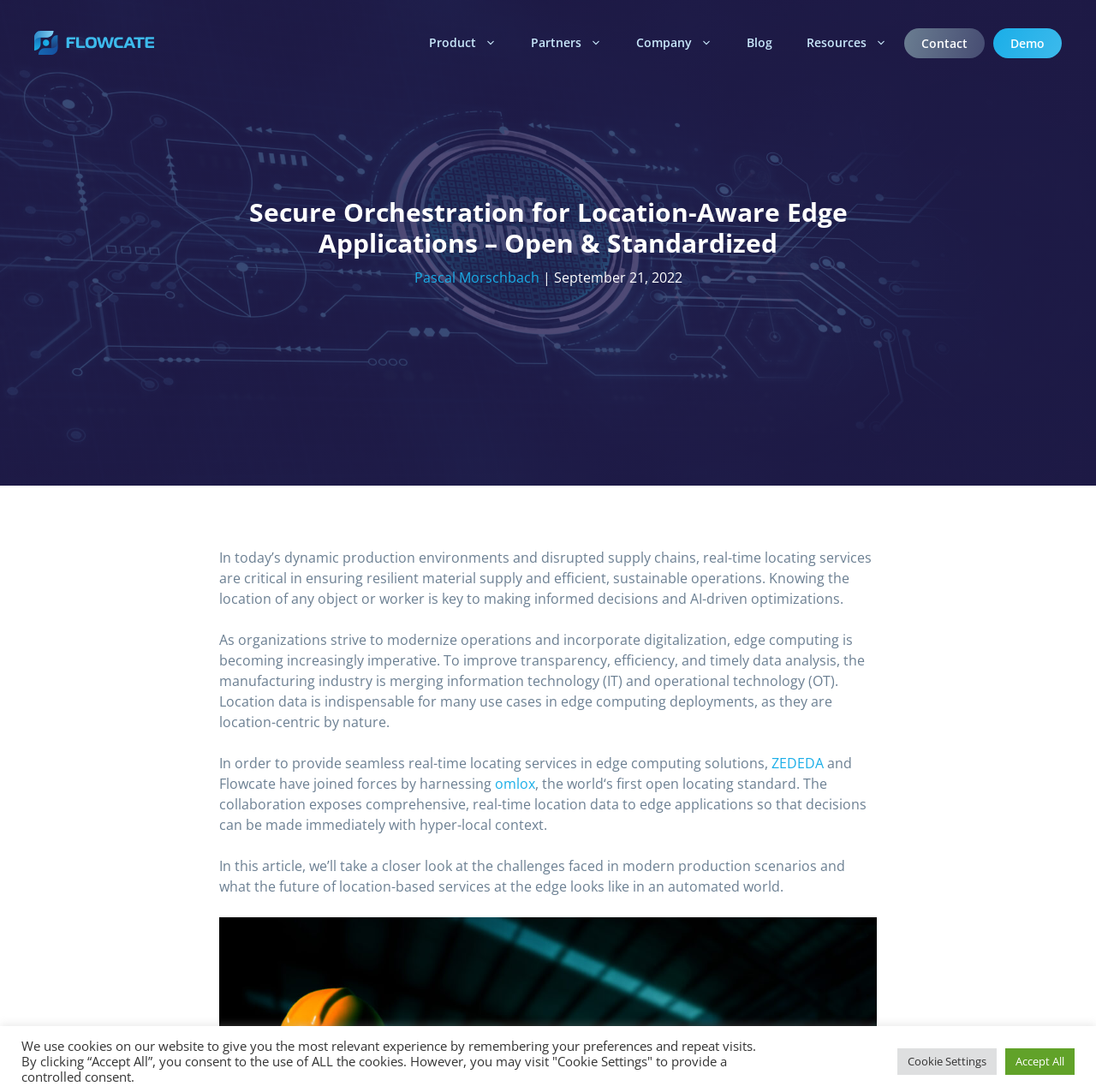Who is the author of the article?
Using the image provided, answer with just one word or phrase.

Pascal Morschbach